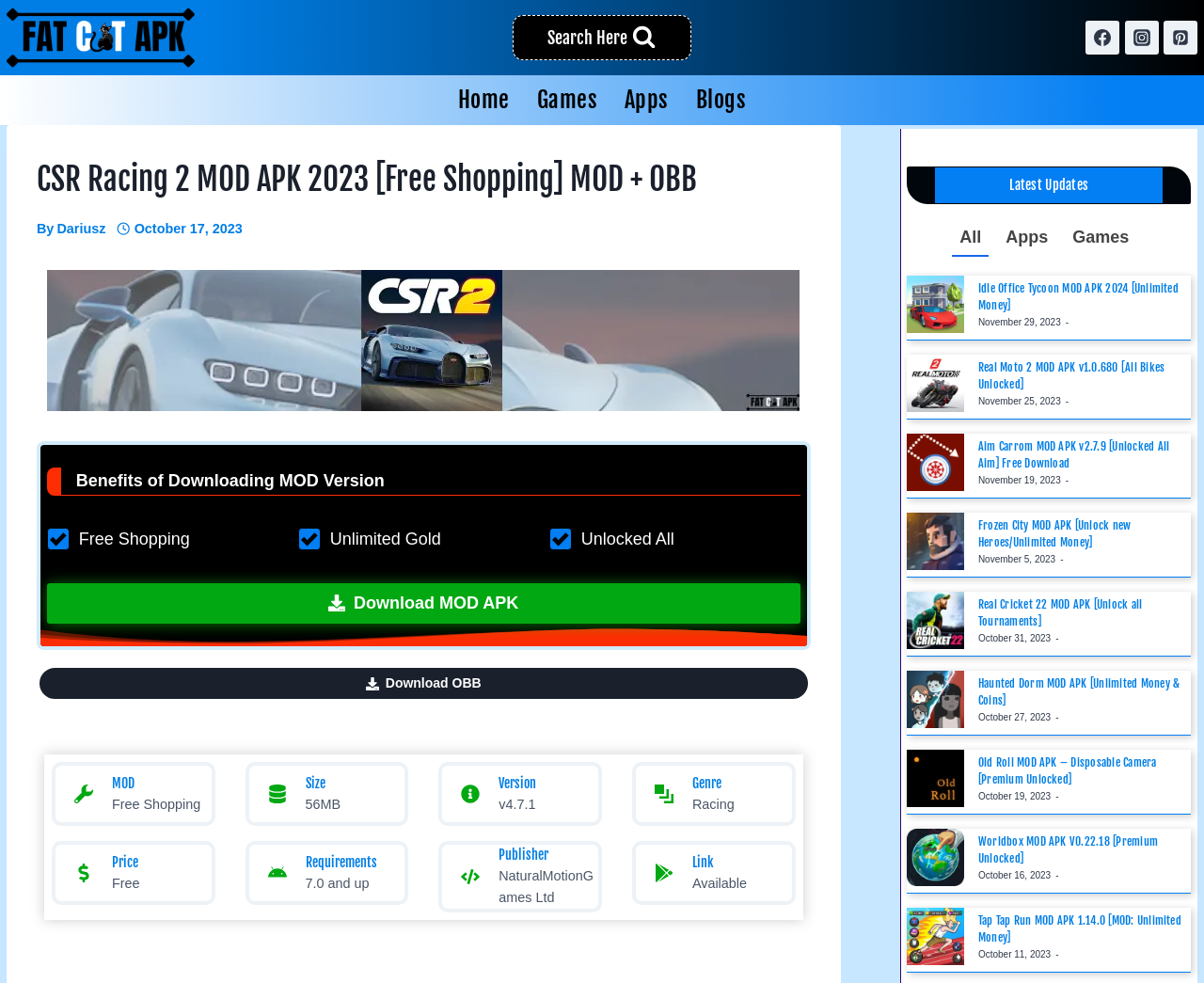Please reply with a single word or brief phrase to the question: 
What is the name of the game being described?

CSR Racing 2